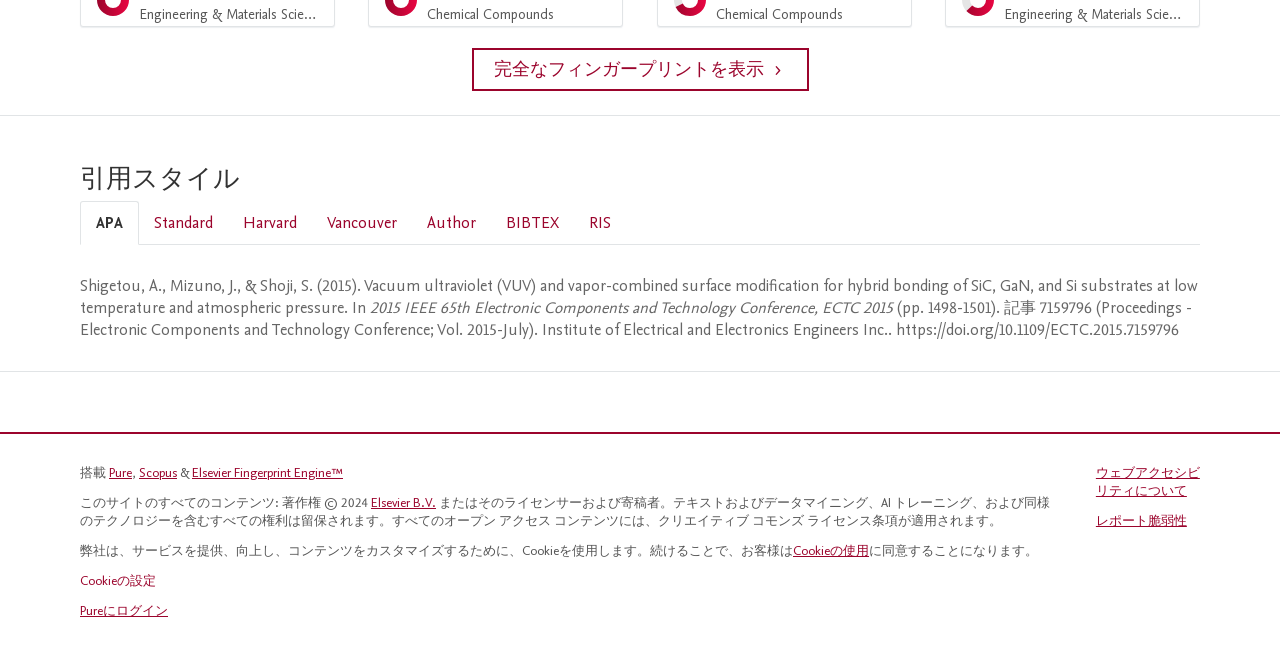Identify the bounding box coordinates of the clickable region required to complete the instruction: "Search in Pure". The coordinates should be given as four float numbers within the range of 0 and 1, i.e., [left, top, right, bottom].

[0.085, 0.701, 0.103, 0.728]